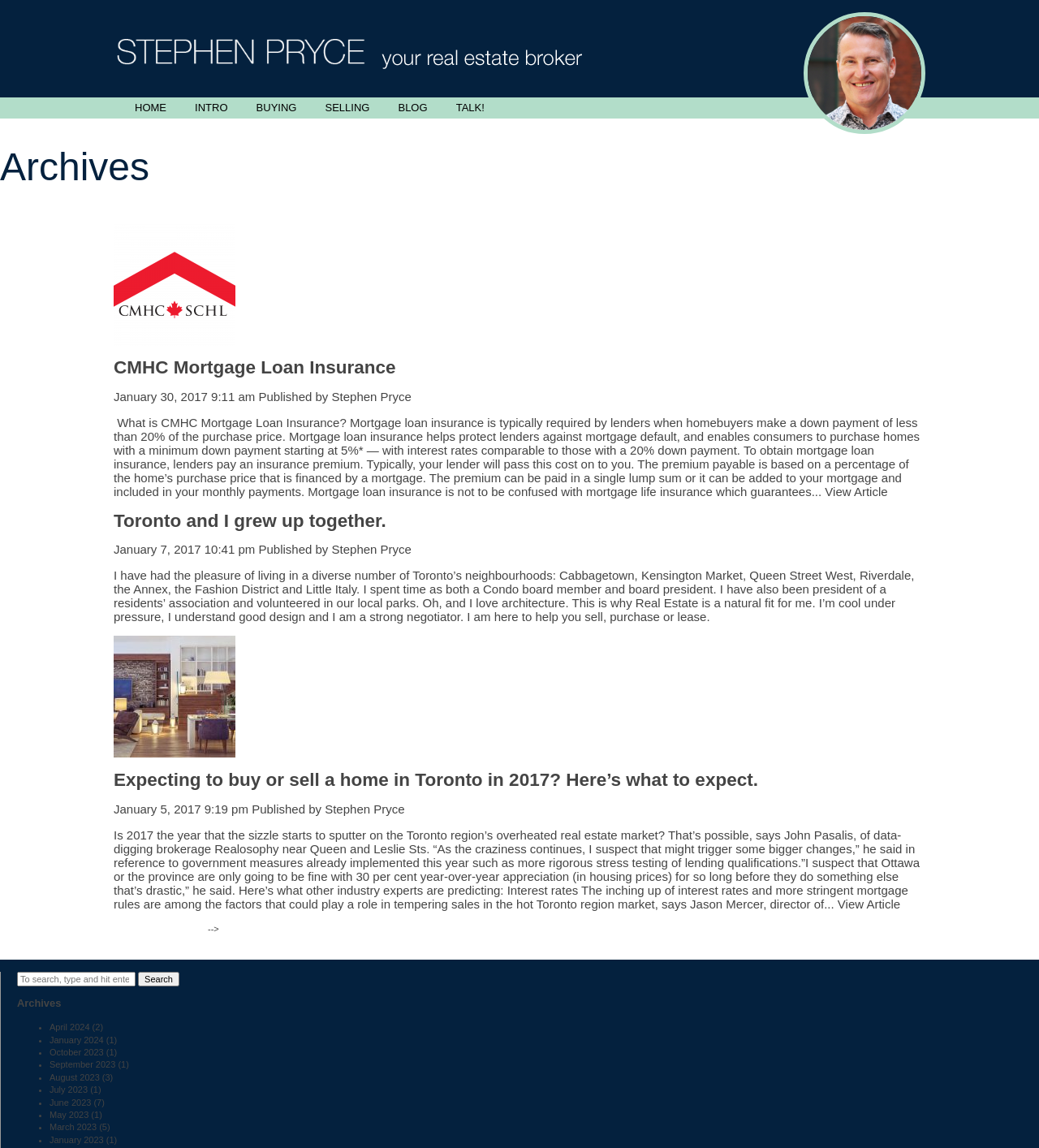What is the topic of the second article?
Respond to the question with a single word or phrase according to the image.

Toronto